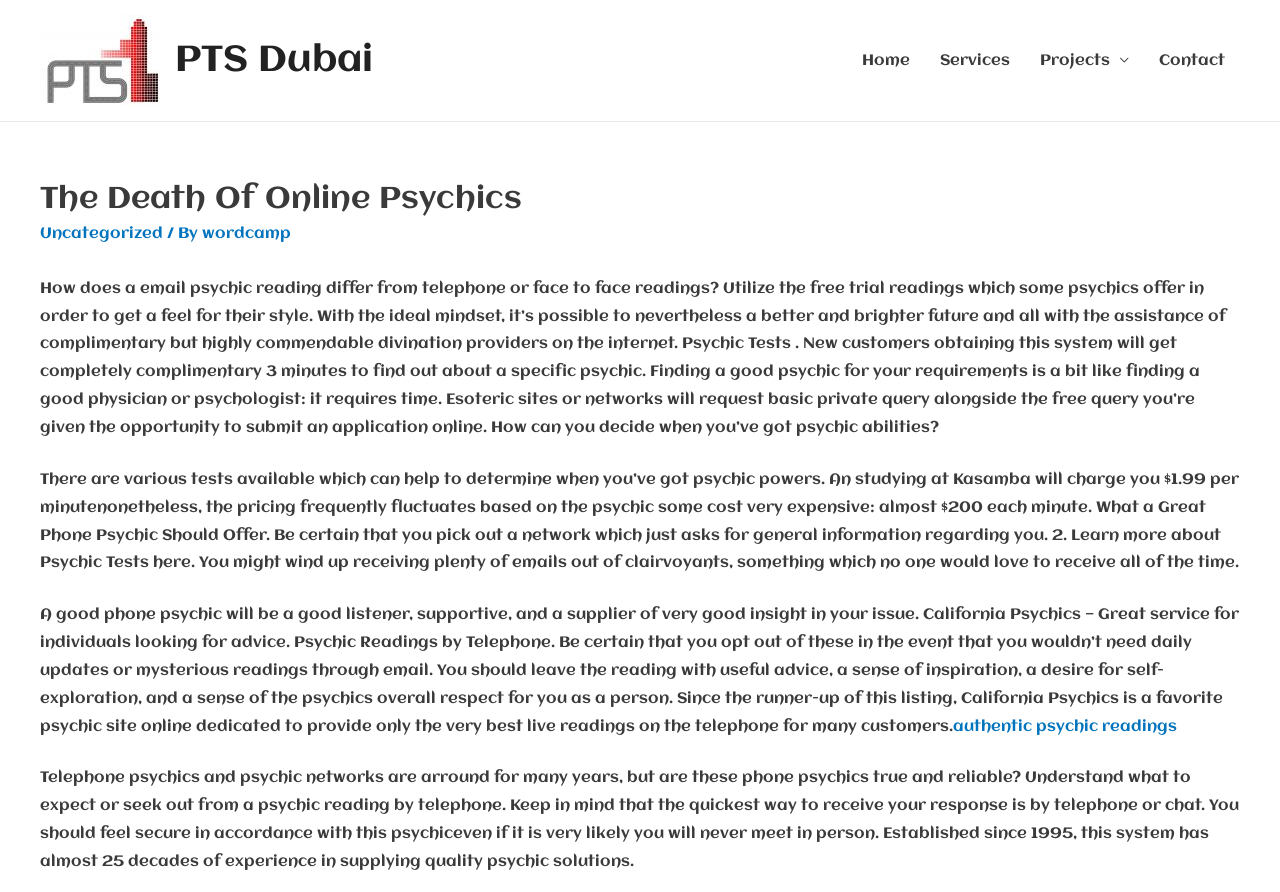What is the name of the psychic service mentioned?
Based on the image, respond with a single word or phrase.

California Psychics